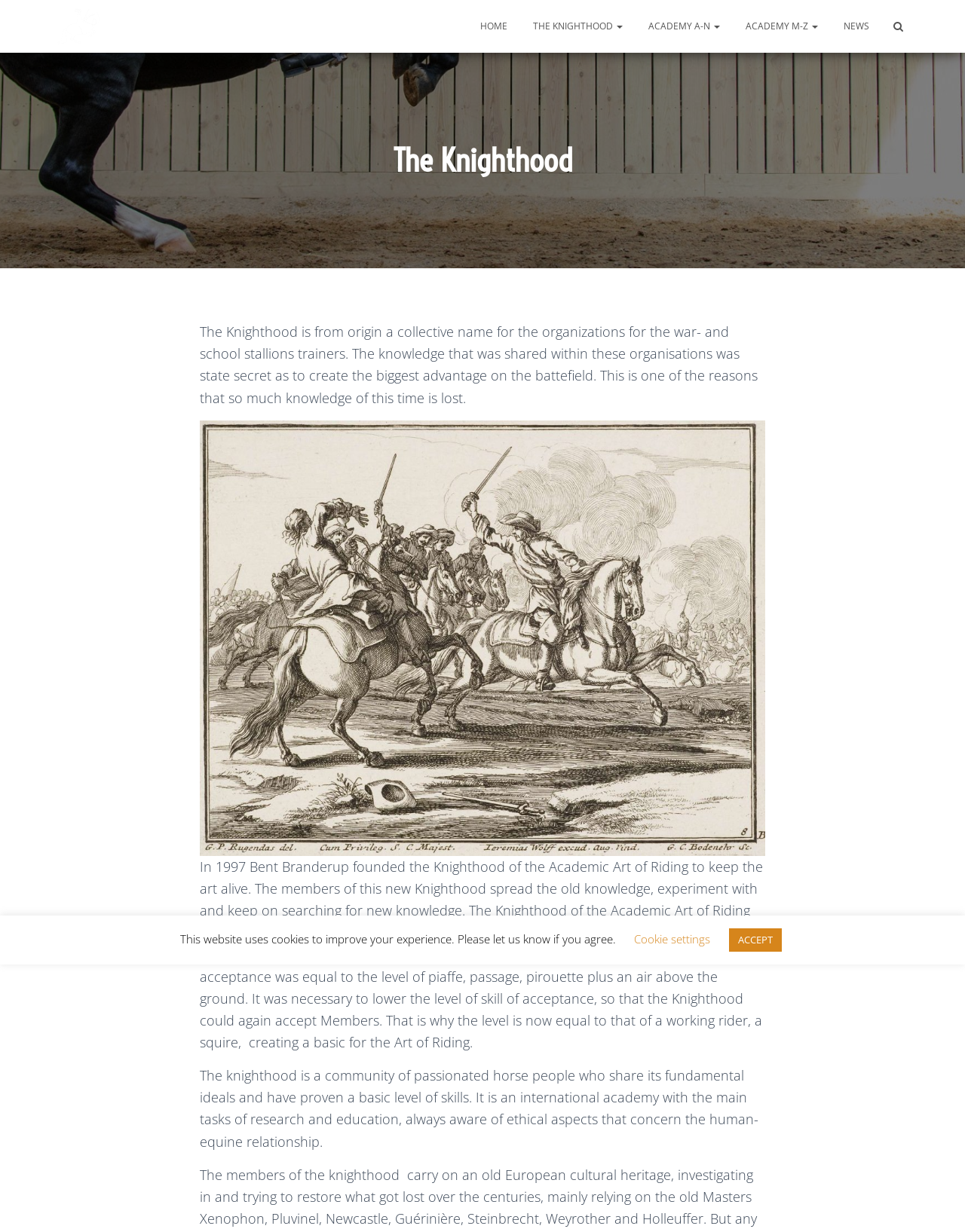Identify the bounding box coordinates for the element that needs to be clicked to fulfill this instruction: "Search for something". Provide the coordinates in the format of four float numbers between 0 and 1: [left, top, right, bottom].

[0.906, 0.007, 0.914, 0.049]